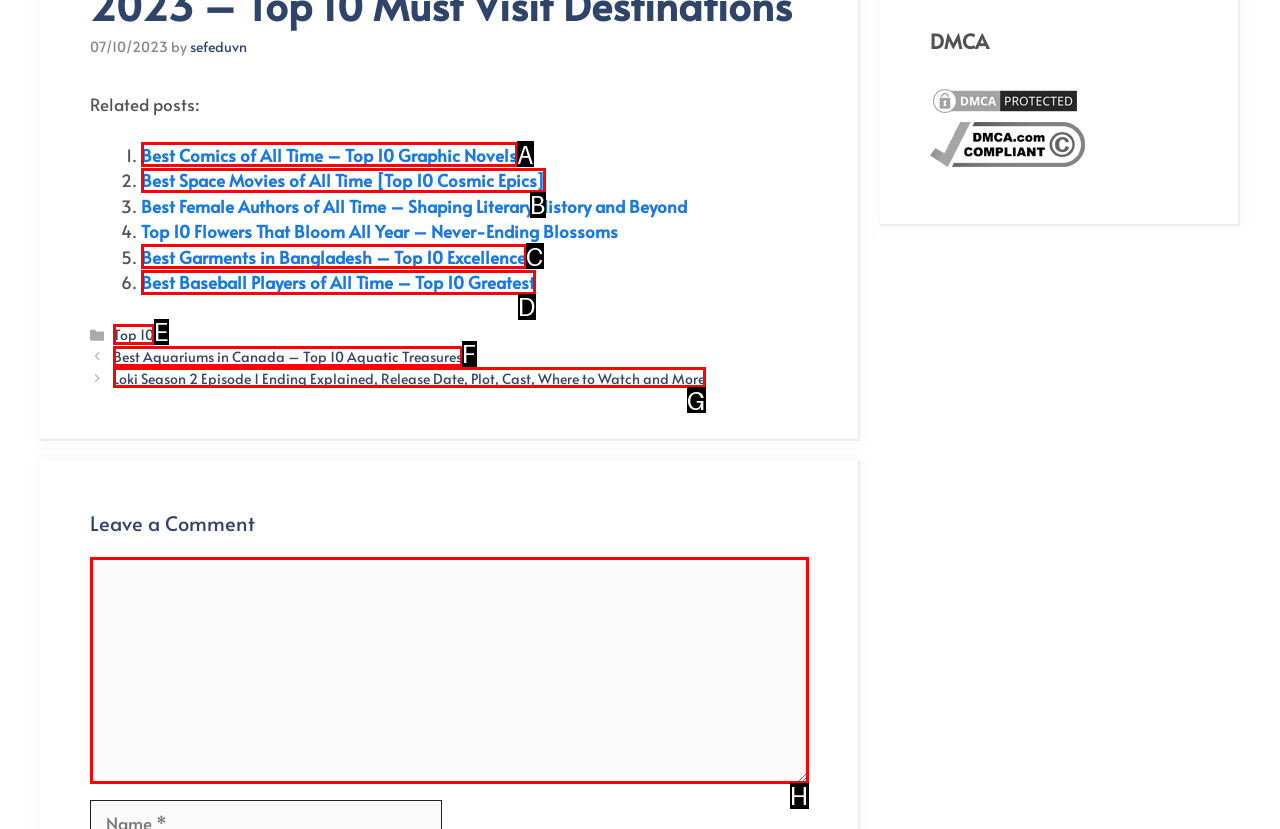Based on the given description: +, identify the correct option and provide the corresponding letter from the given choices directly.

None